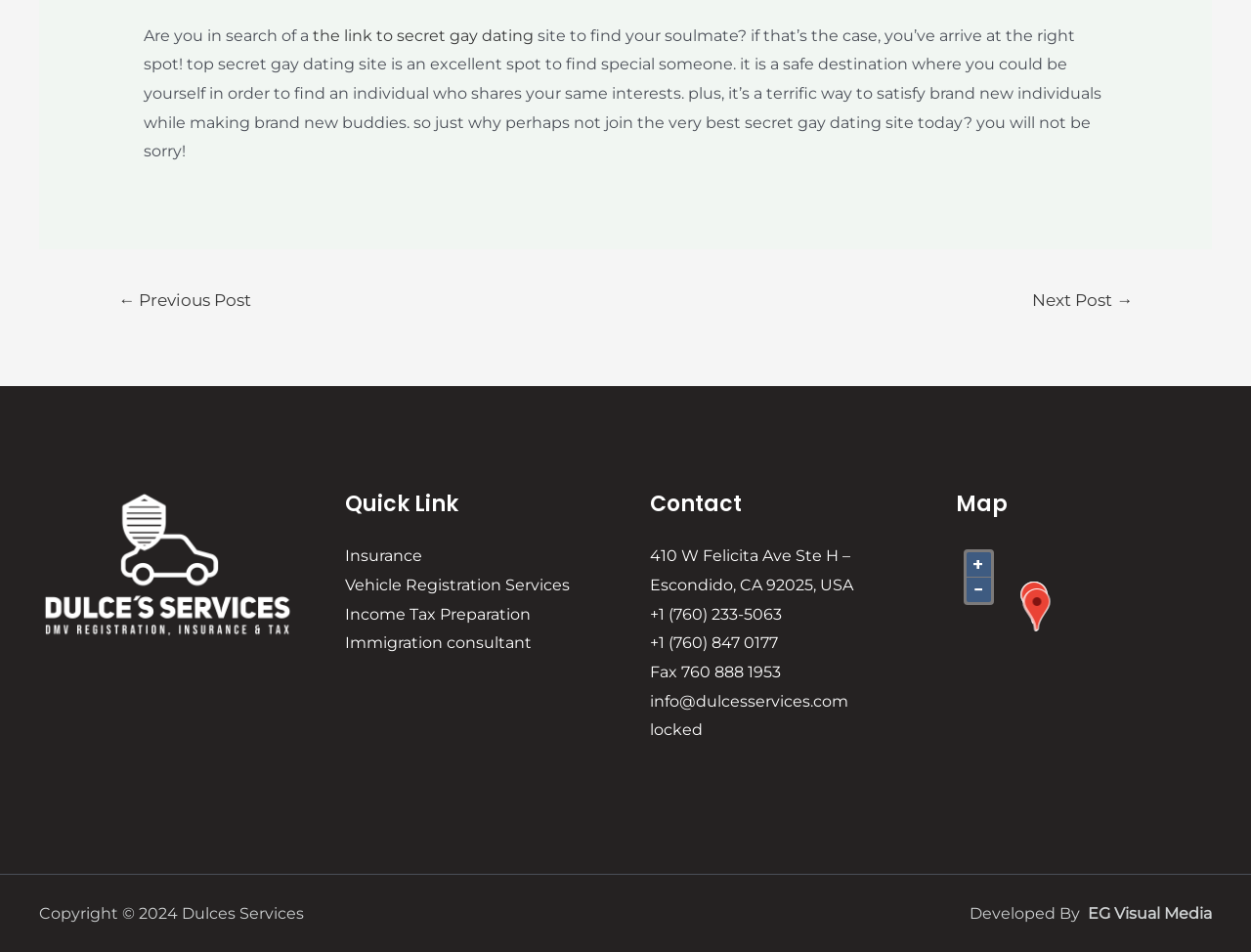Please find the bounding box coordinates for the clickable element needed to perform this instruction: "view Contact".

[0.52, 0.513, 0.725, 0.546]